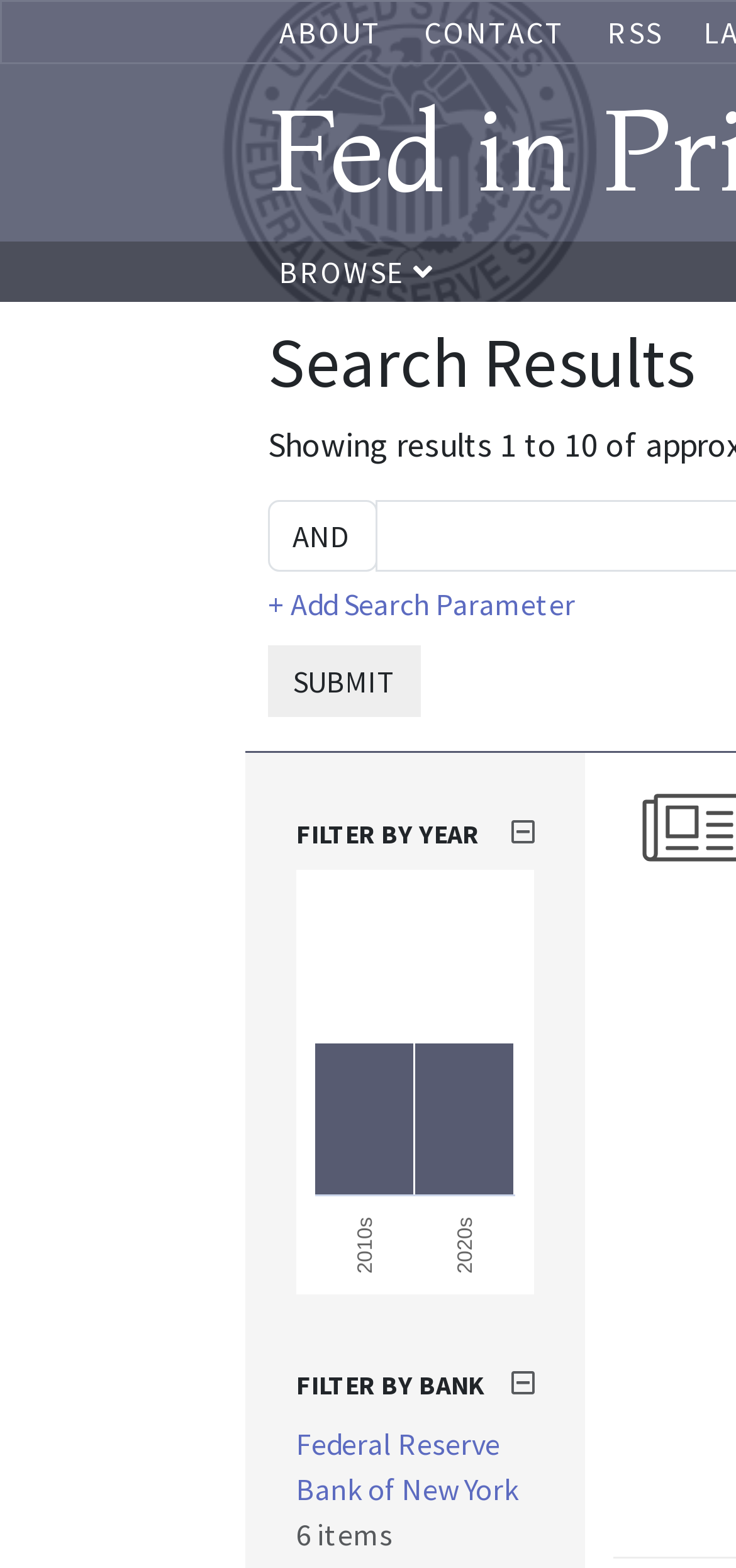From the given element description: "+ Add Search Parameter", find the bounding box for the UI element. Provide the coordinates as four float numbers between 0 and 1, in the order [left, top, right, bottom].

[0.364, 0.373, 0.782, 0.397]